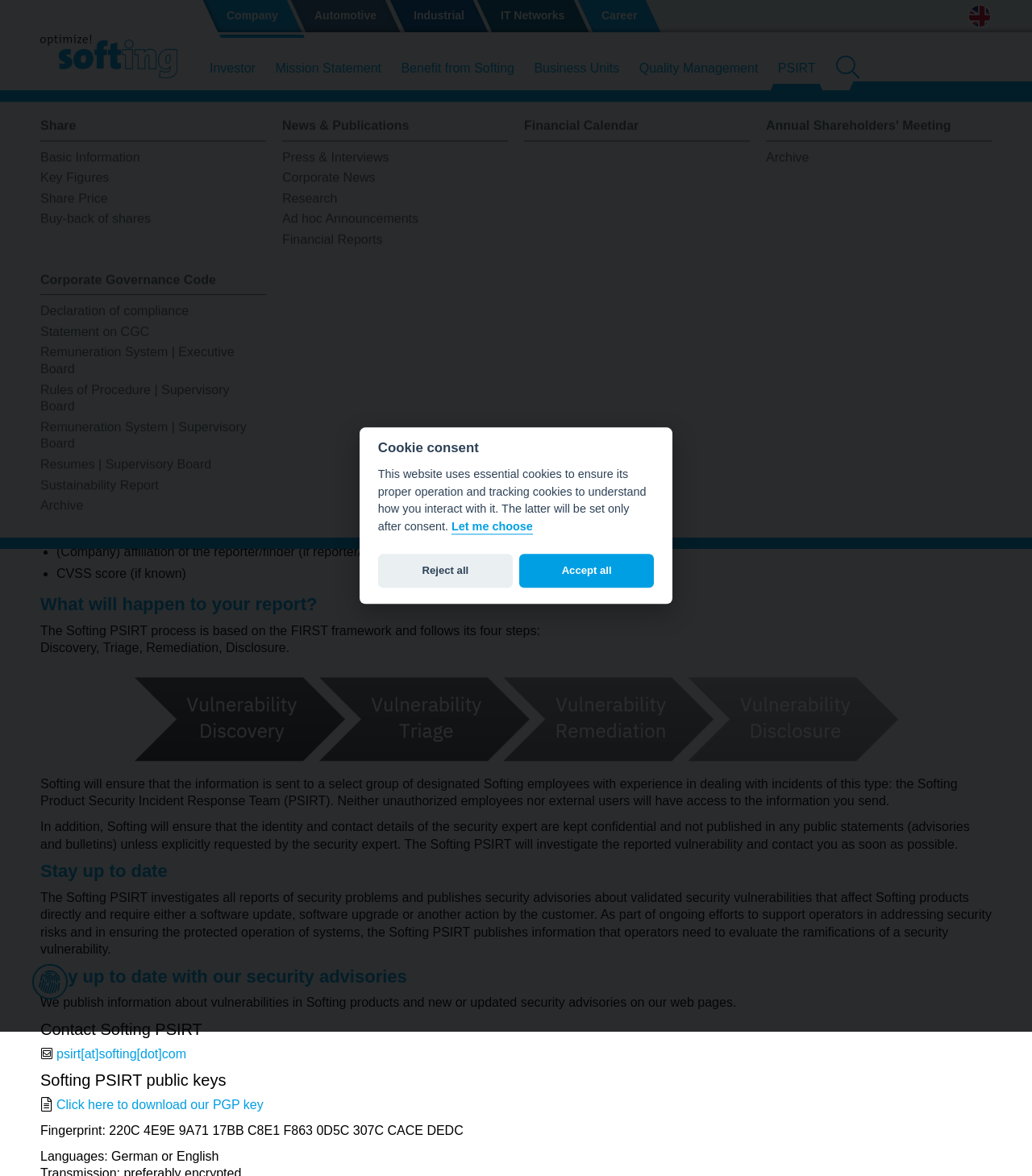Identify the bounding box coordinates for the element you need to click to achieve the following task: "Click the English image". The coordinates must be four float values ranging from 0 to 1, formatted as [left, top, right, bottom].

[0.932, 0.005, 0.971, 0.025]